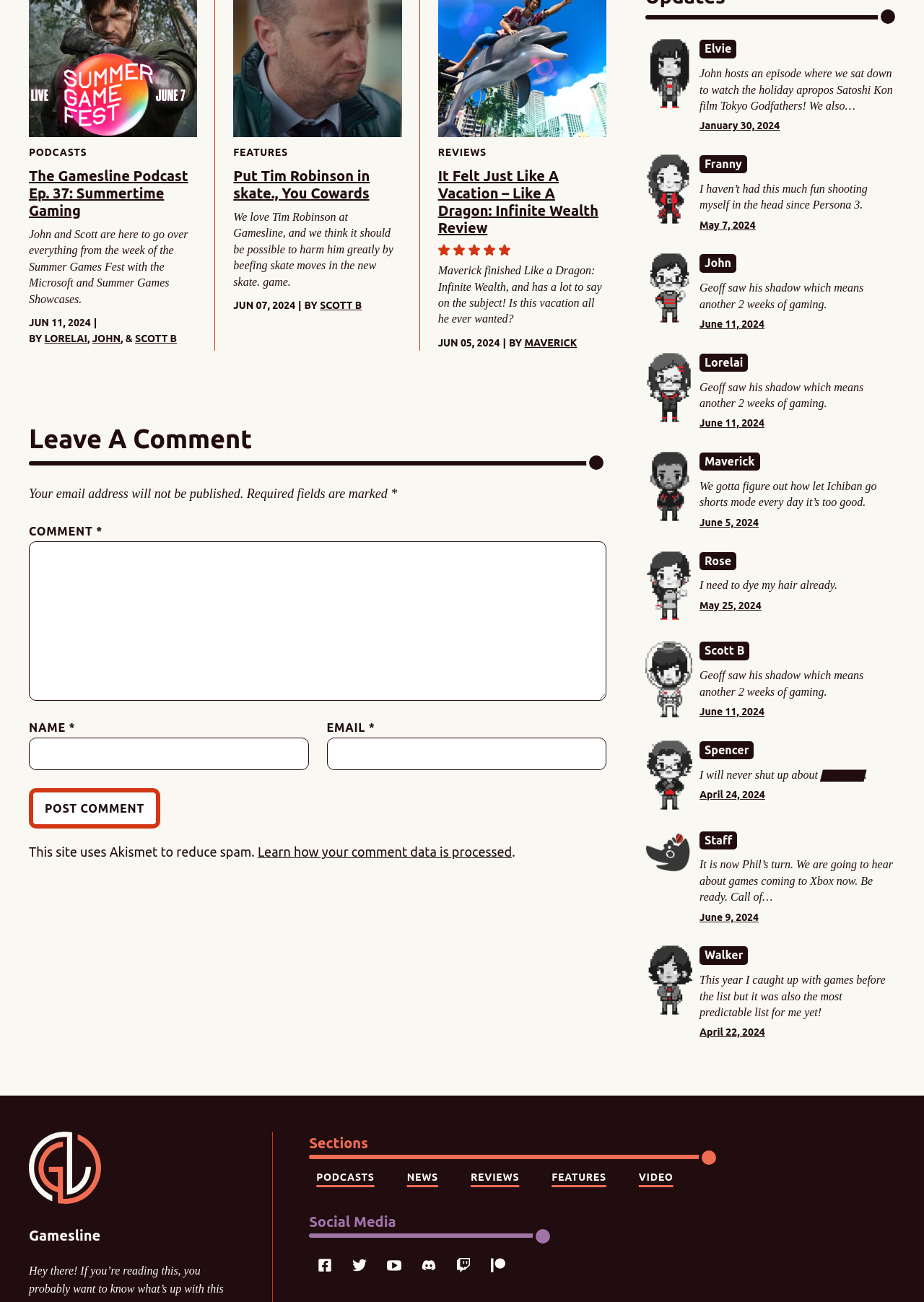What is the title of the first podcast?
Refer to the image and give a detailed answer to the question.

I found the title of the first podcast by looking at the heading element with the text 'The Gamesline Podcast Ep. 37: Summertime Gaming' which is located at the top of the webpage.